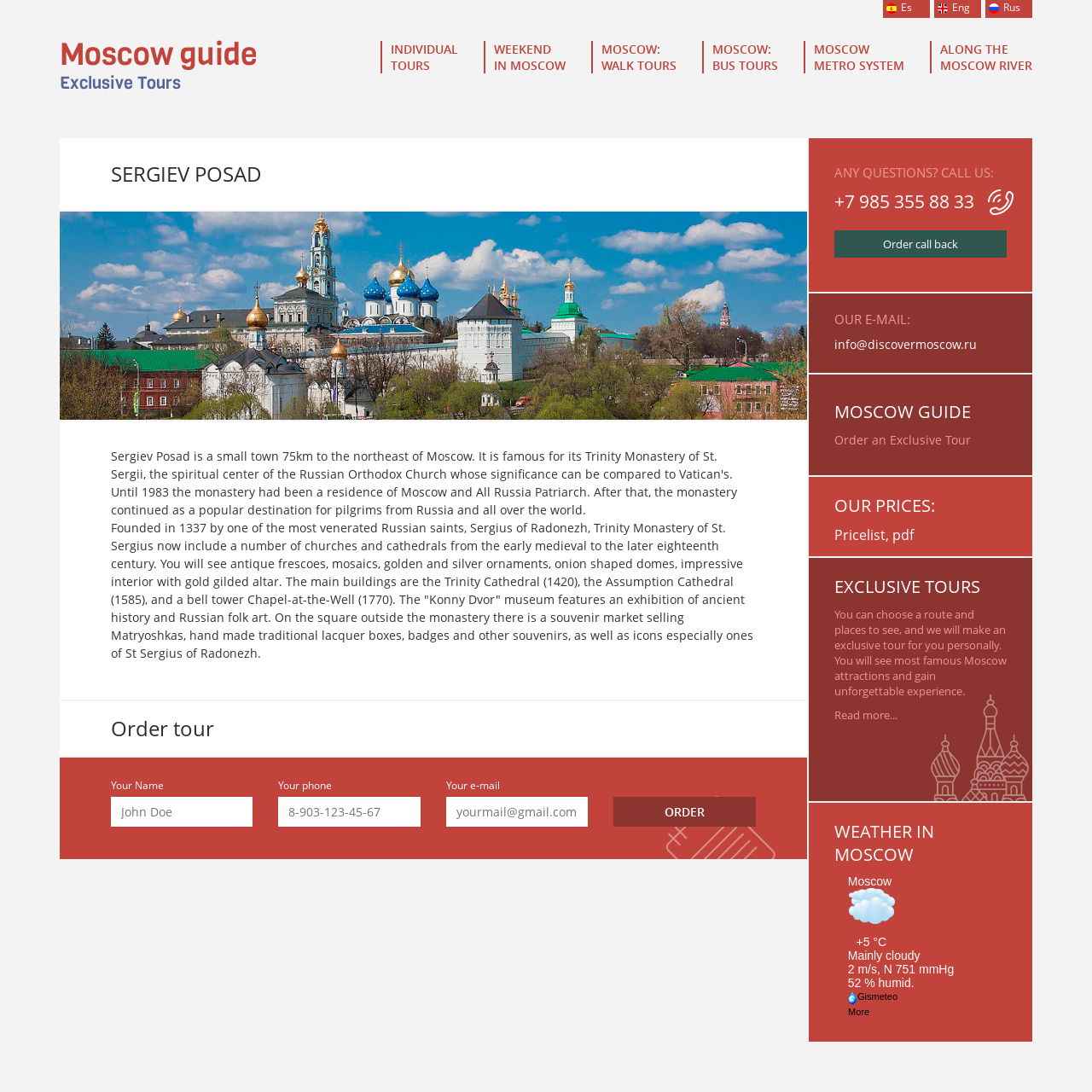Identify the bounding box for the element characterized by the following description: "parent_node: Your e-mail name="mail" placeholder="yourmail@gmail.com"".

[0.408, 0.729, 0.538, 0.757]